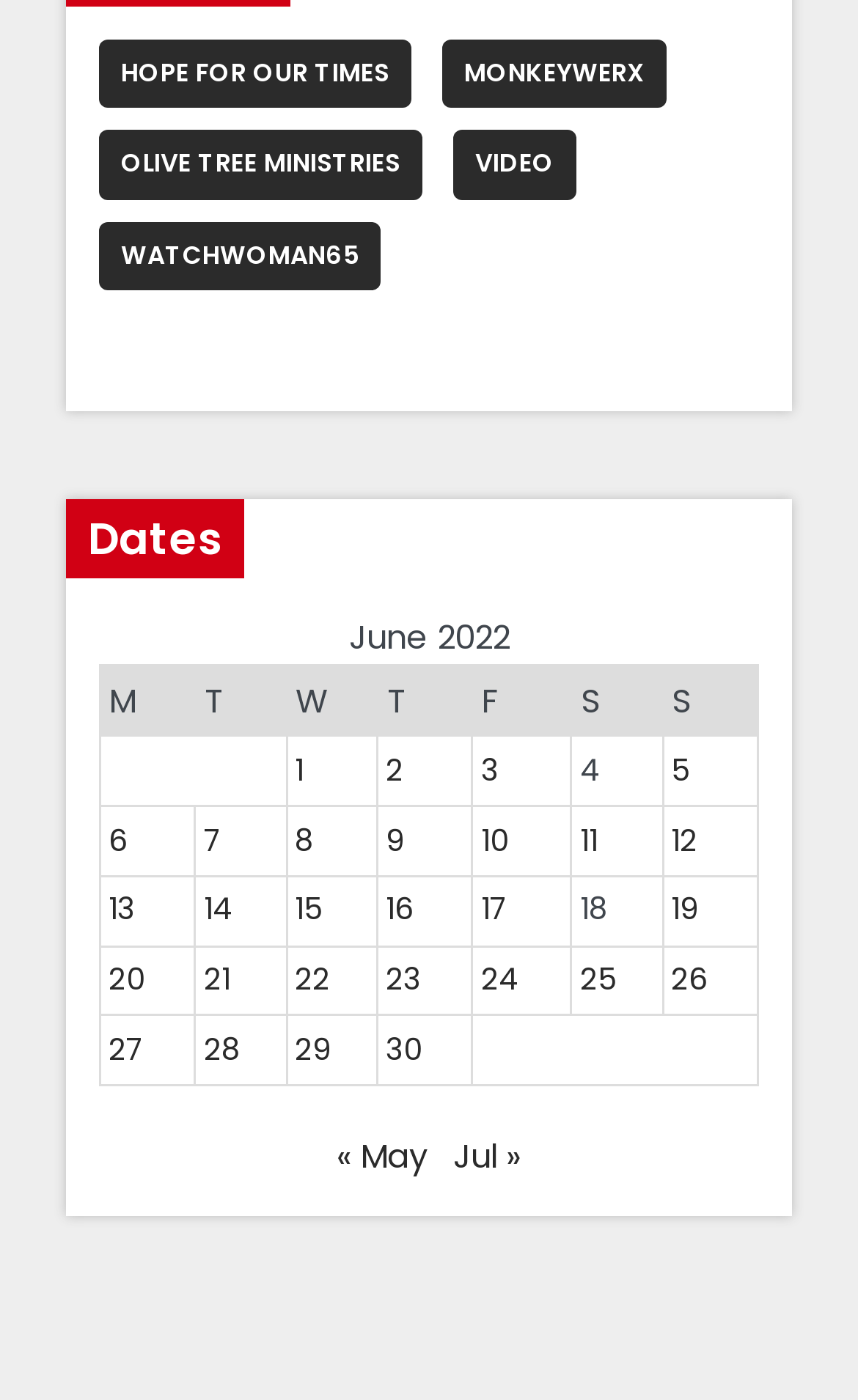Can you find the bounding box coordinates for the UI element given this description: "aria-label="Search""? Provide the coordinates as four float numbers between 0 and 1: [left, top, right, bottom].

None